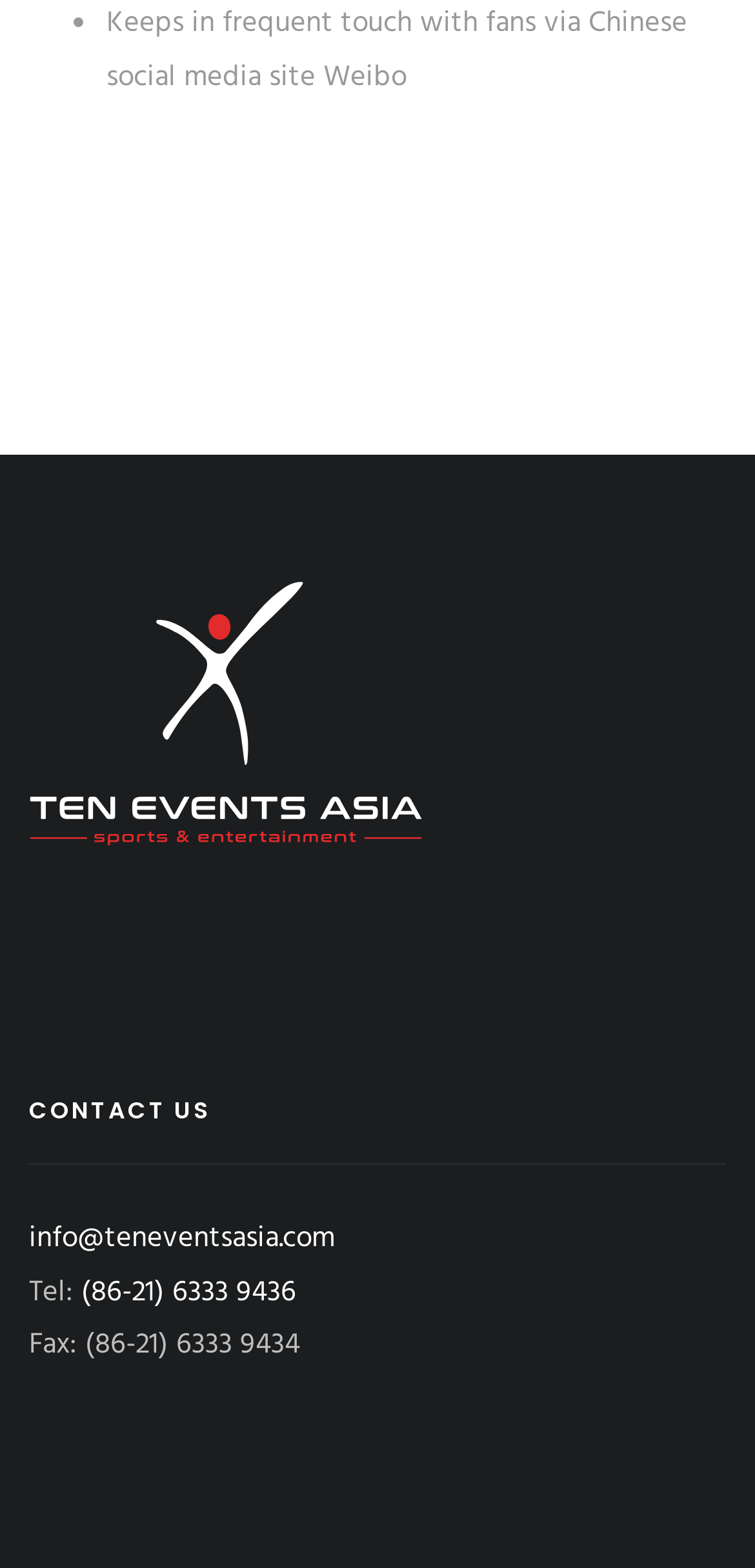What is the fax number?
Look at the image and respond to the question as thoroughly as possible.

The answer can be found in the StaticText element with the text 'Fax: (86-21) 6333 9434'. This element is located in the 'CONTACT US' section, which suggests that this fax number is for contacting the organization.